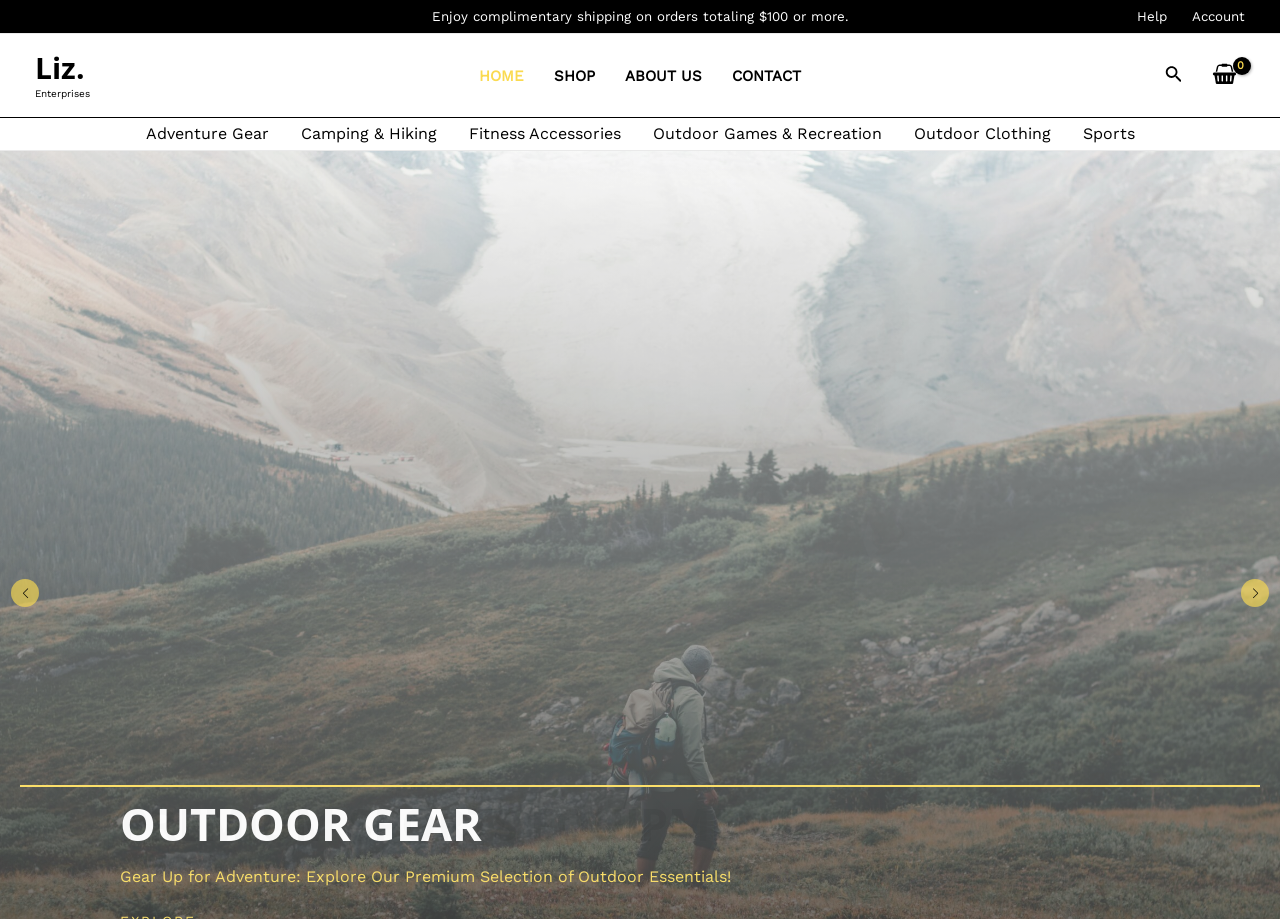What is the minimum order amount for free shipping?
Carefully examine the image and provide a detailed answer to the question.

The webpage has a static text 'Enjoy complimentary shipping on orders totaling $100 or more.' which indicates that the minimum order amount for free shipping is $100.